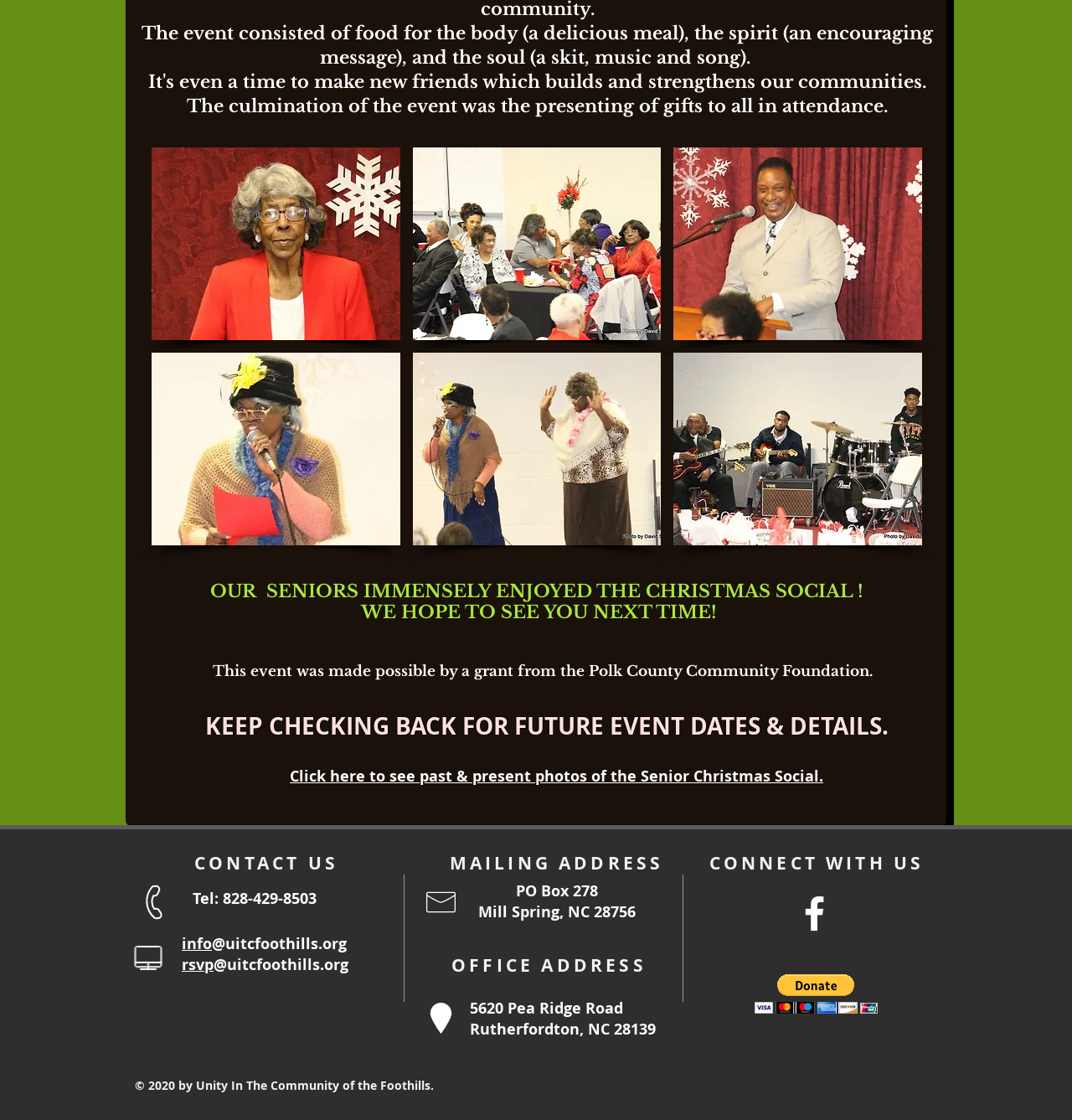Determine the bounding box for the UI element as described: "Senior speaks at the social". The coordinates should be represented as four float numbers between 0 and 1, formatted as [left, top, right, bottom].

[0.141, 0.132, 0.373, 0.304]